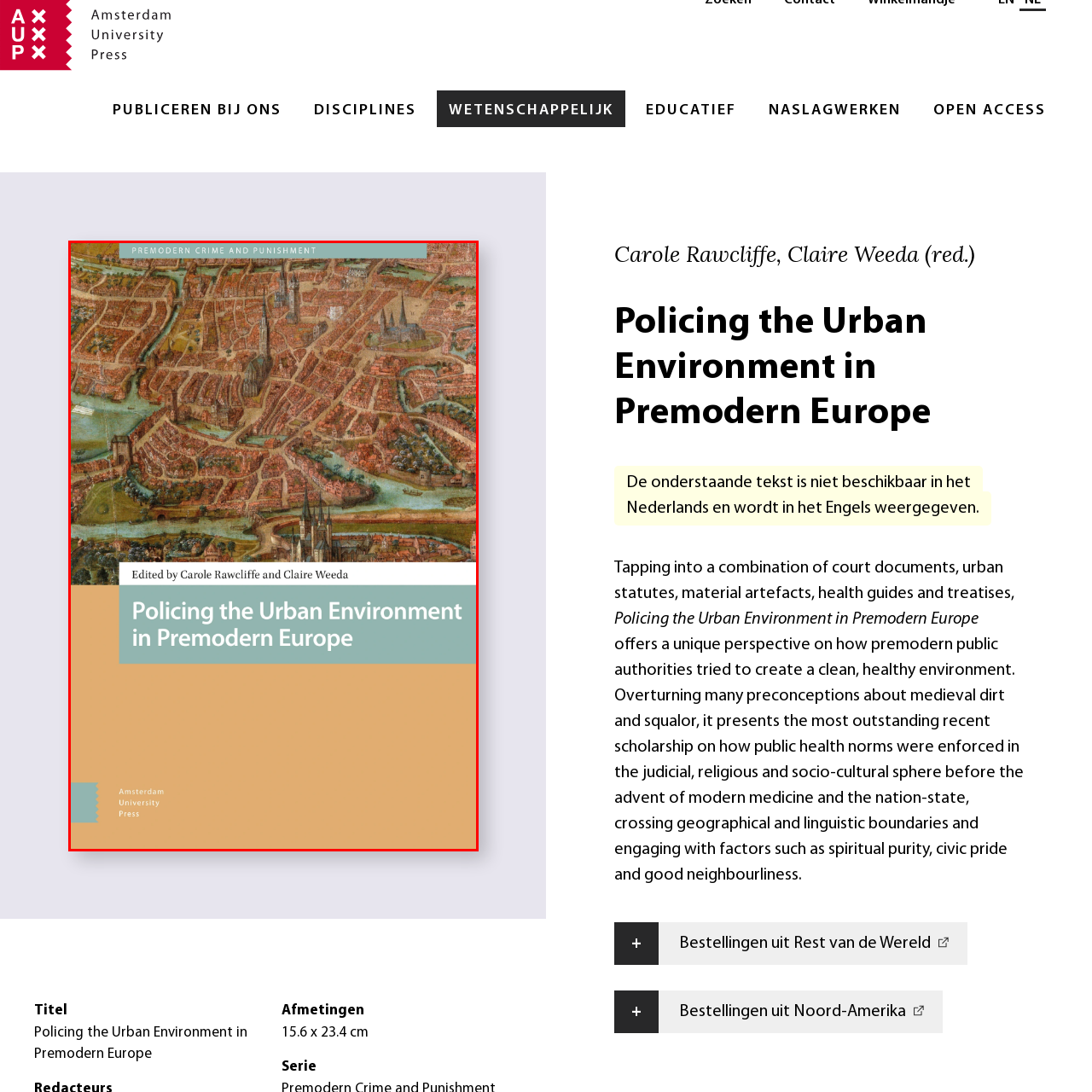Thoroughly describe the scene captured inside the red-bordered image.

The image features the cover of the book titled "Policing the Urban Environment in Premodern Europe," edited by Carole Rawcliffe and Claire Weeda. It belongs to the "Premodern Crime and Punishment" series and showcases a detailed illustration of a historical urban landscape. The text prominently displays the title and the names of the editors, positioned against a serene background color that complements the intricate artwork. This publication, released by Amsterdam University Press, explores the dynamics of urban governance and health standards in premodern European societies, challenging conventional views of medieval environments. The cover art reflects the complexities and nuances of urban life during that period, inviting readers to delve into its historical context.